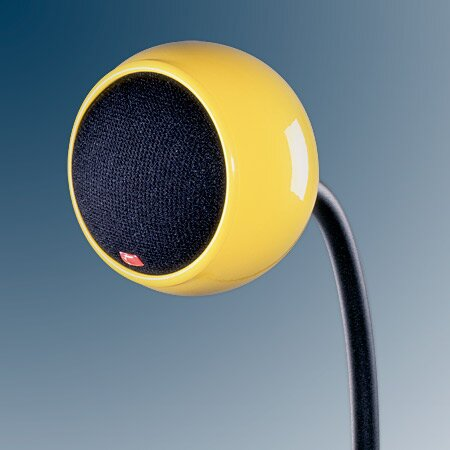Give a short answer to this question using one word or a phrase:
What is the material of the stem?

Black